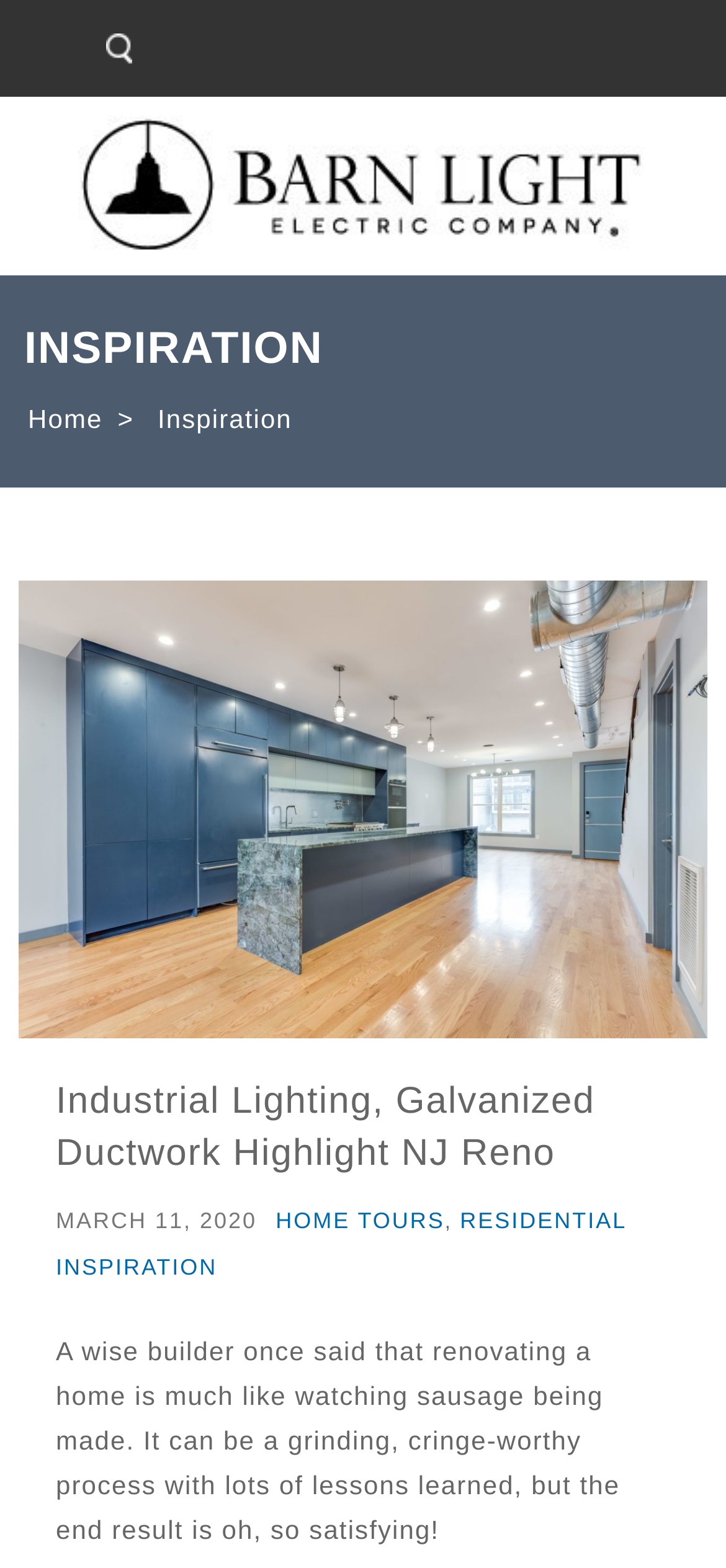Using the element description provided, determine the bounding box coordinates in the format (top-left x, top-left y, bottom-right x, bottom-right y). Ensure that all values are floating point numbers between 0 and 1. Element description: title="Barn Light Electric Company"

[0.051, 0.074, 0.949, 0.163]